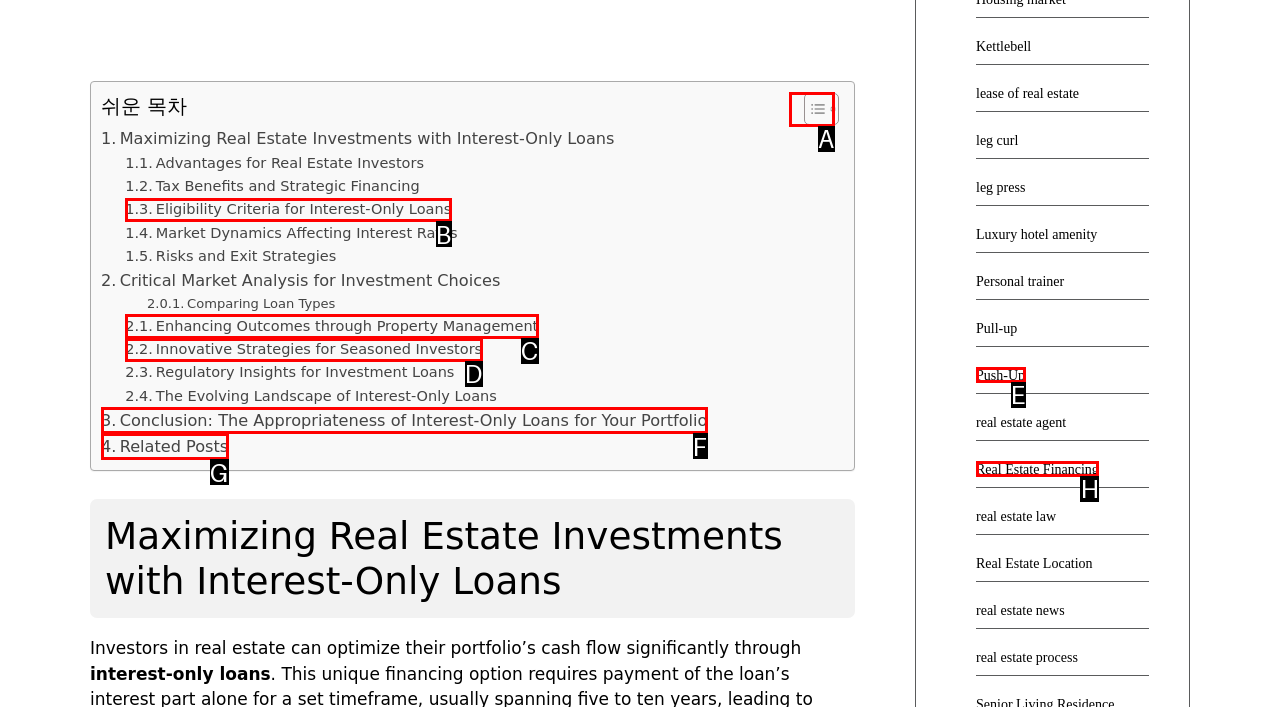Determine which option fits the element description: Related Posts
Answer with the option’s letter directly.

G